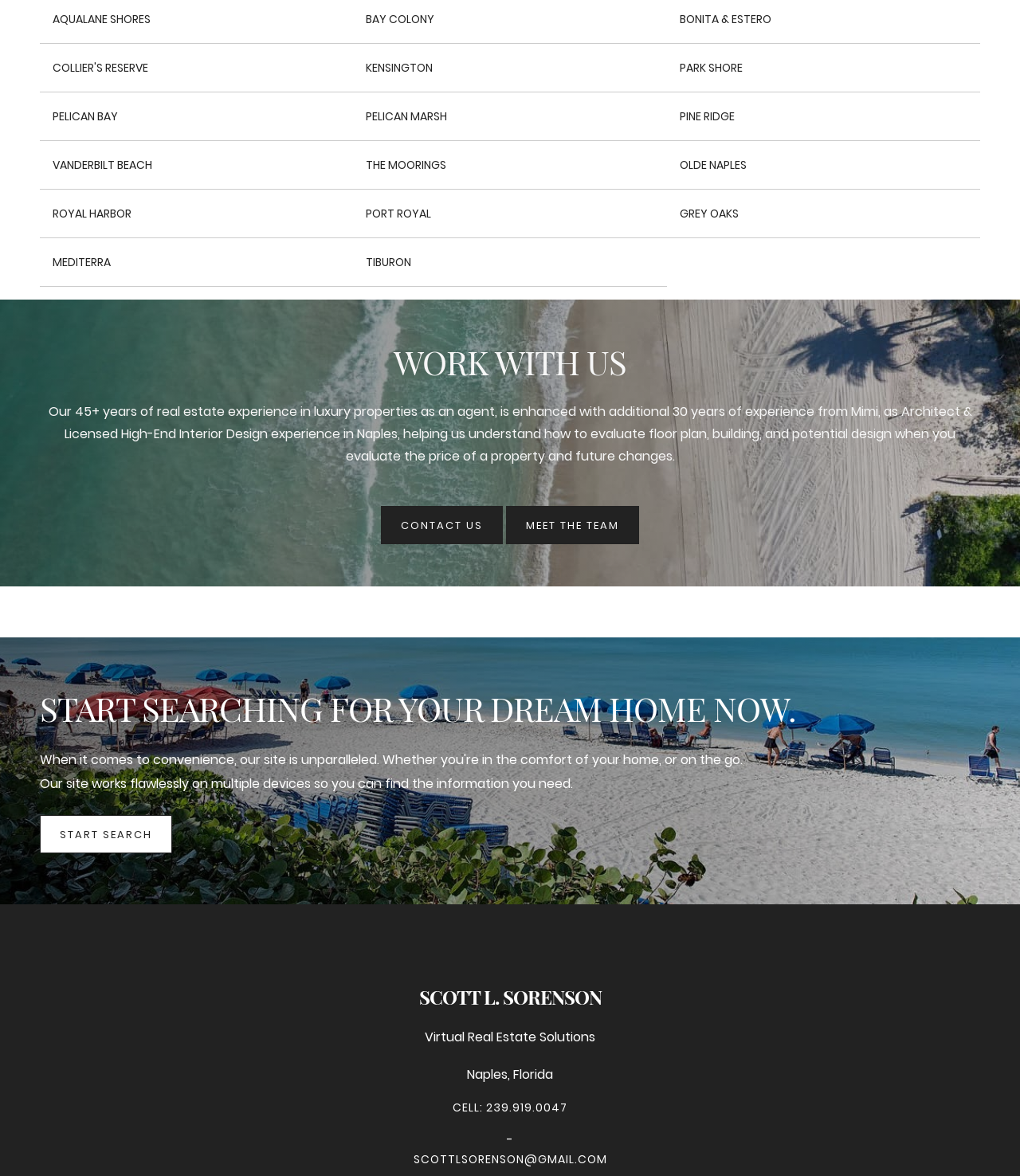Provide the bounding box coordinates of the area you need to click to execute the following instruction: "Contact us through CONTACT US".

[0.373, 0.43, 0.493, 0.463]